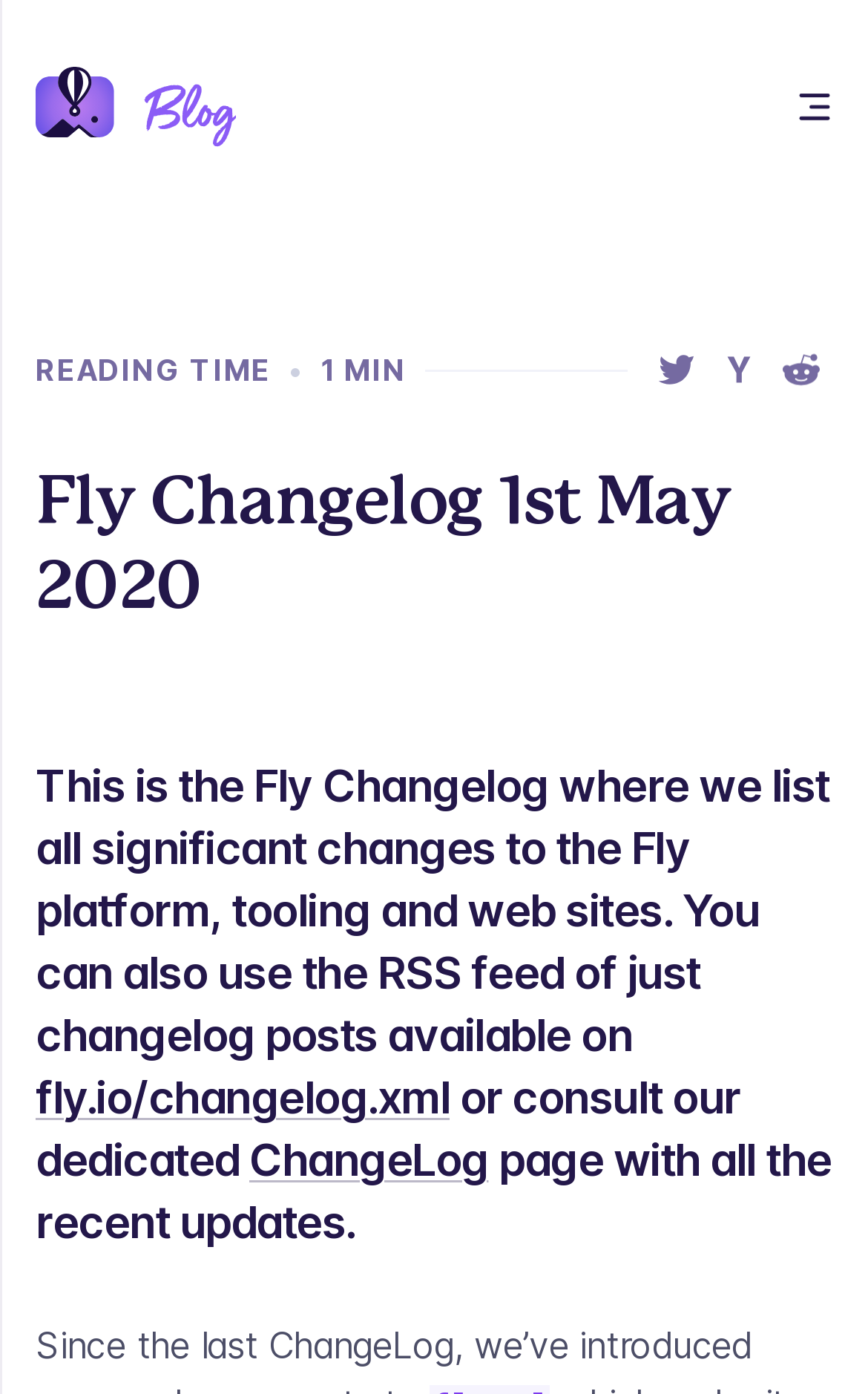Using the provided element description, identify the bounding box coordinates as (top-left x, top-left y, bottom-right x, bottom-right y). Ensure all values are between 0 and 1. Description: ChangeLog

[0.287, 0.813, 0.563, 0.851]